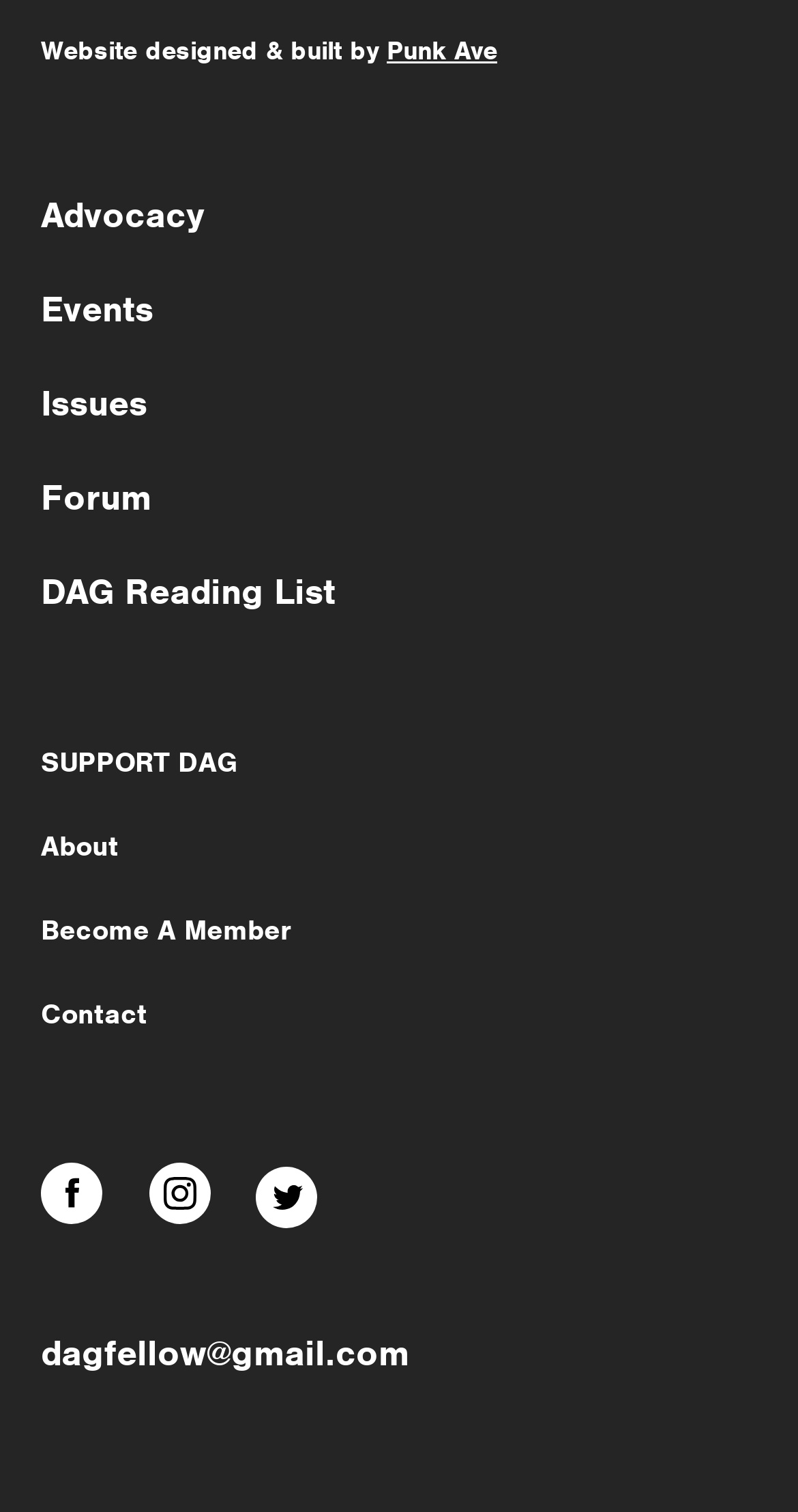Locate the bounding box coordinates of the UI element described by: "DAG Reading List". Provide the coordinates as four float numbers between 0 and 1, formatted as [left, top, right, bottom].

[0.051, 0.376, 0.421, 0.411]